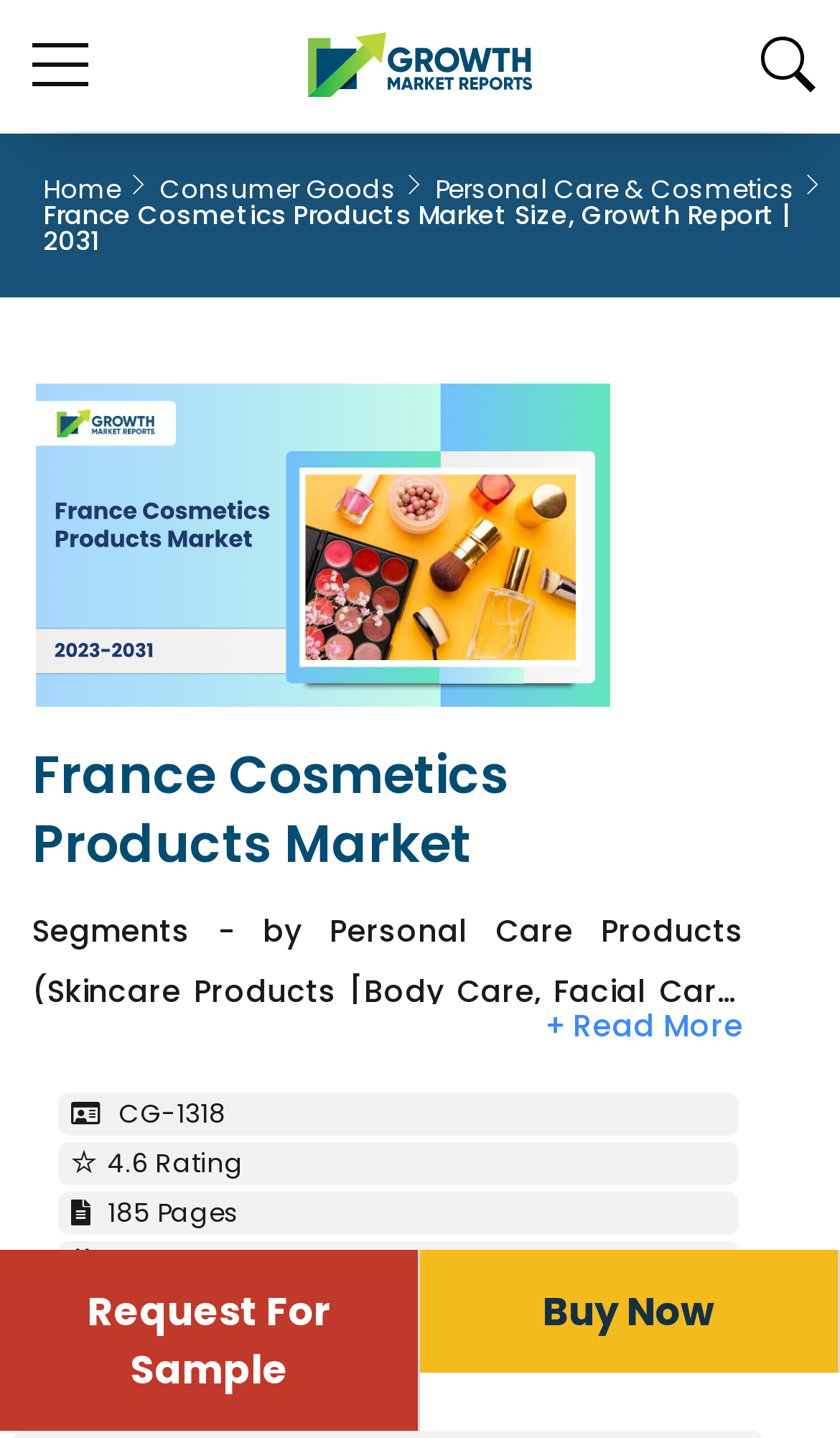Locate the bounding box coordinates of the UI element described by: "name="email" placeholder="E-Mail"". The bounding box coordinates should consist of four float numbers between 0 and 1, i.e., [left, top, right, bottom].

None